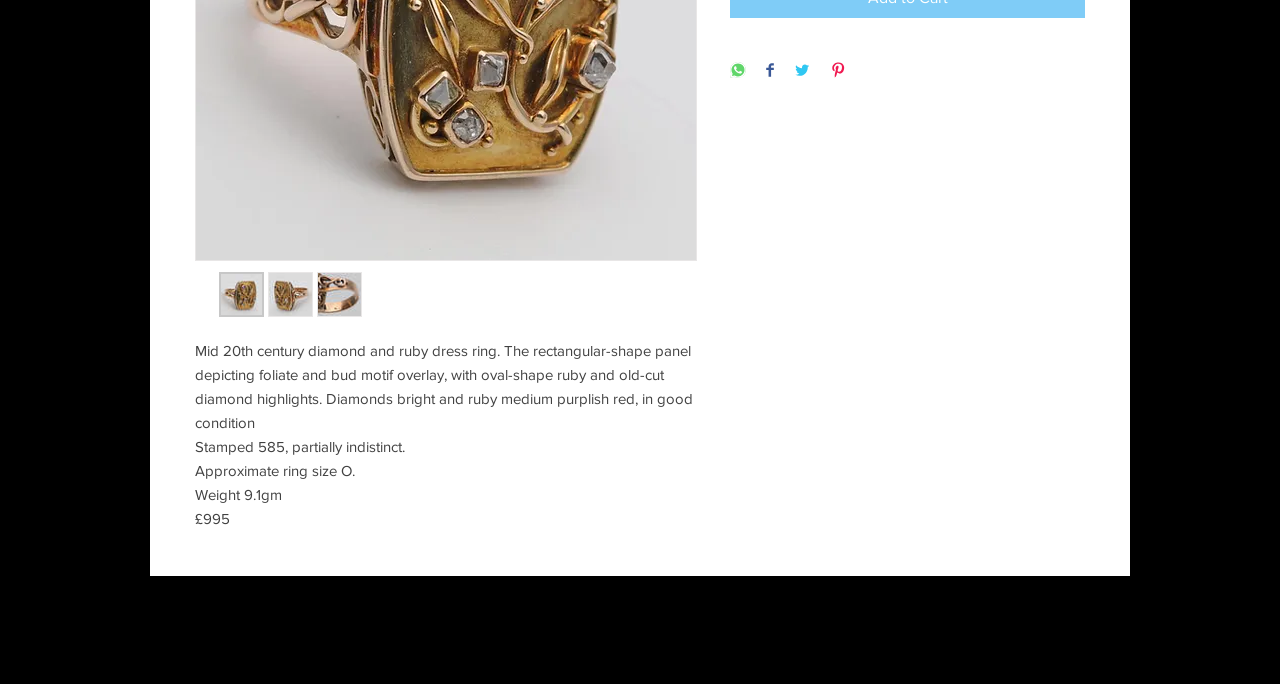Given the description "alt="Thumbnail: Diamond Ruby Dress Ring"", provide the bounding box coordinates of the corresponding UI element.

[0.248, 0.398, 0.283, 0.463]